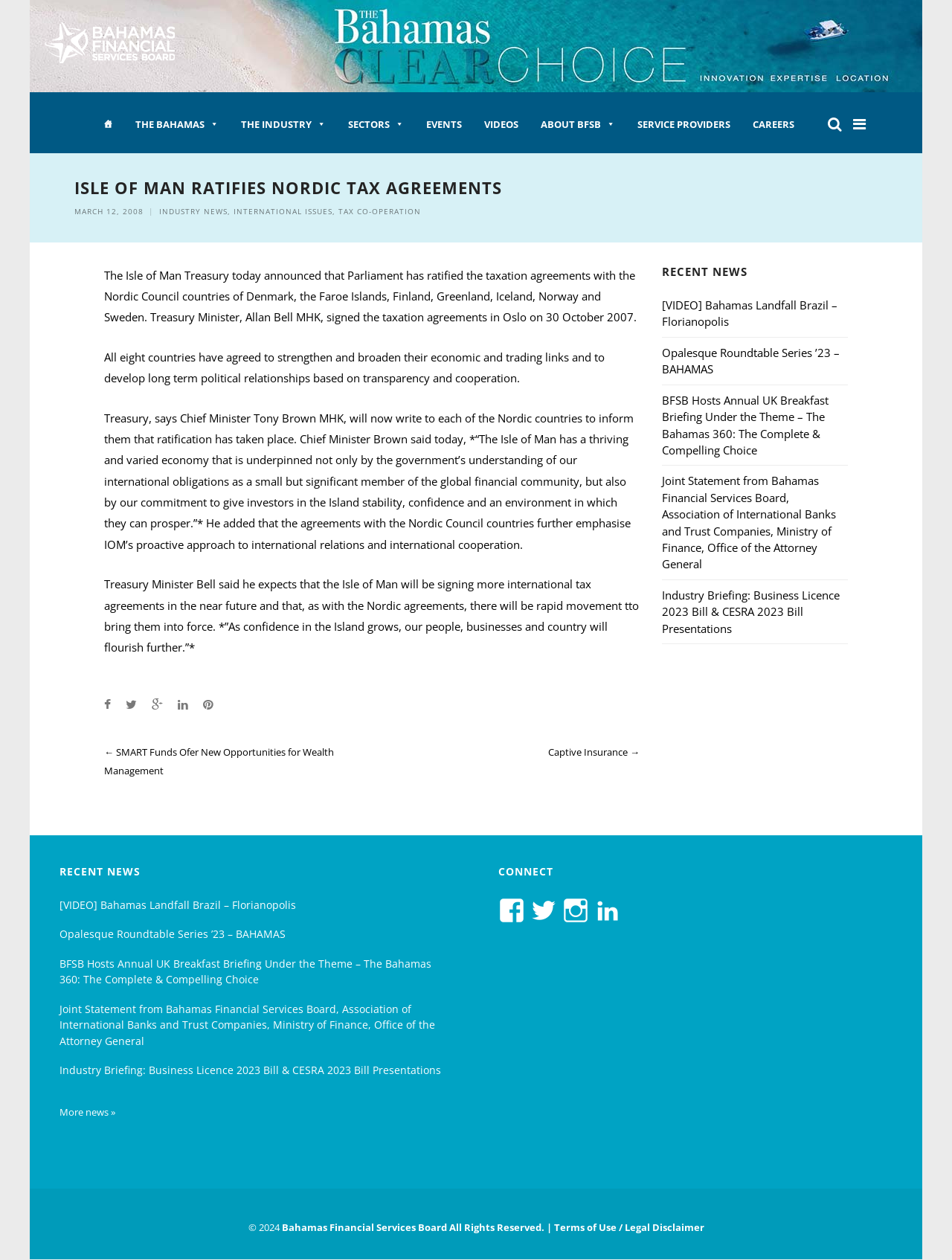Provide an in-depth caption for the contents of the webpage.

The webpage is about the Bahamas Financial Services Board, with a focus on news and information related to the financial industry. At the top of the page, there is a logo image of the Bahamas Financial Services Board, followed by a navigation menu with links to various sections such as "Home", "THE BAHAMAS", "THE INDUSTRY", "SECTORS", "EVENTS", "VIDEOS", "ABOUT BFSB", "SERVICE PROVIDERS", and "CAREERS".

Below the navigation menu, there is a heading that reads "ISLE OF MAN RATIFIES NORDIC TAX AGREEMENTS", followed by a subheading with the date "MARCH 12, 2008". Underneath, there are three links to related news articles: "INDUSTRY NEWS", "INTERNATIONAL ISSUES", and "TAX CO-OPERATION".

The main content of the page is an article about the Isle of Man ratifying taxation agreements with Nordic Council countries. The article is divided into four paragraphs, with quotes from the Treasury Minister and the Chief Minister. The text is accompanied by a footer section with links to social media platforms and a "Post navigation" section with links to previous and next news articles.

To the right of the main content, there is a complementary section with a heading "RECENT NEWS" and five links to recent news articles, including videos and industry briefings. At the bottom of the page, there is a content information section with another "RECENT NEWS" heading and five links to recent news articles, as well as a "CONNECT" section with links to social media platforms. The page ends with a copyright notice and a link to the Bahamas Financial Services Board's terms of use and legal disclaimer.